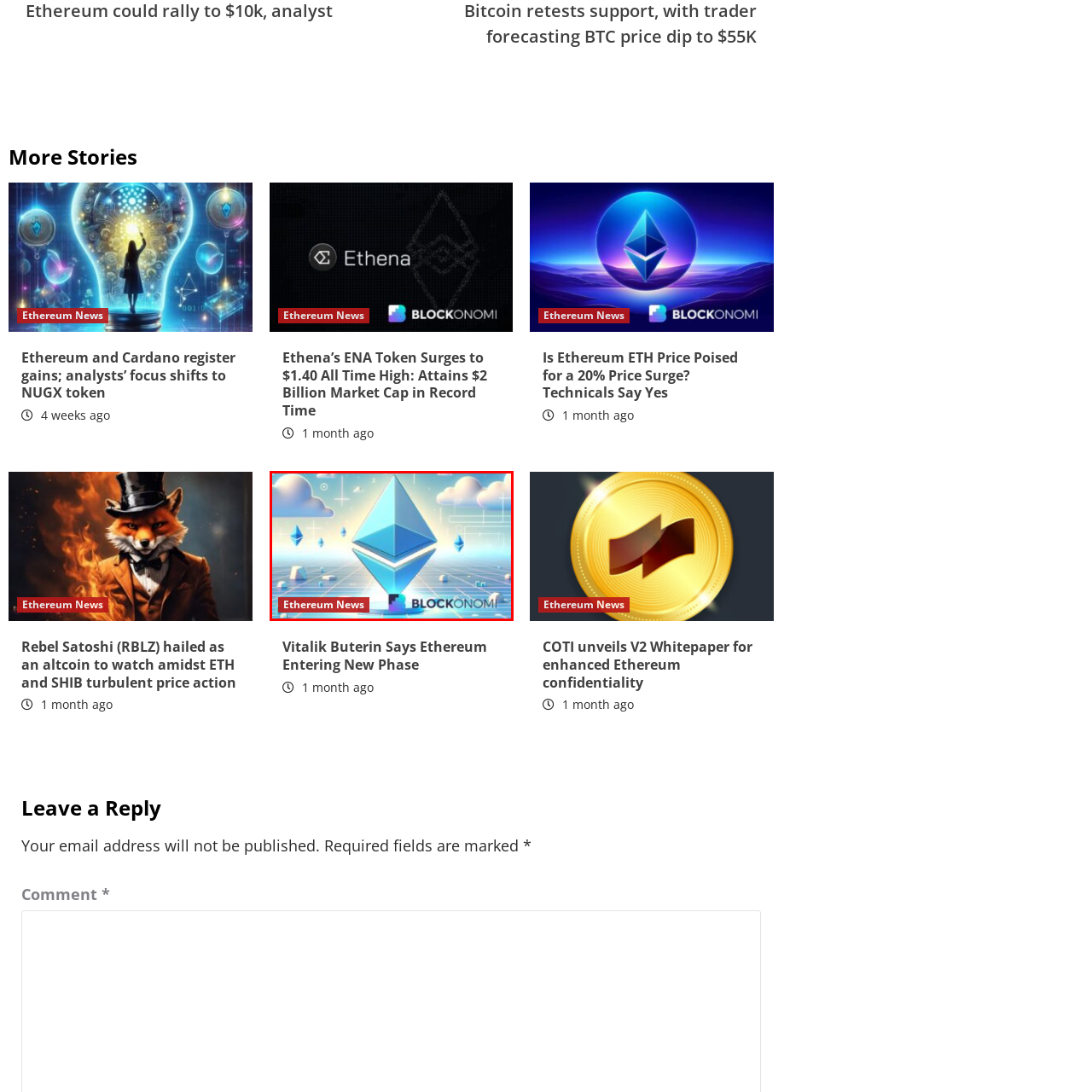View the image surrounded by the red border, What is the branding on the right side of the image?
 Answer using a single word or phrase.

BLOCKONOMI